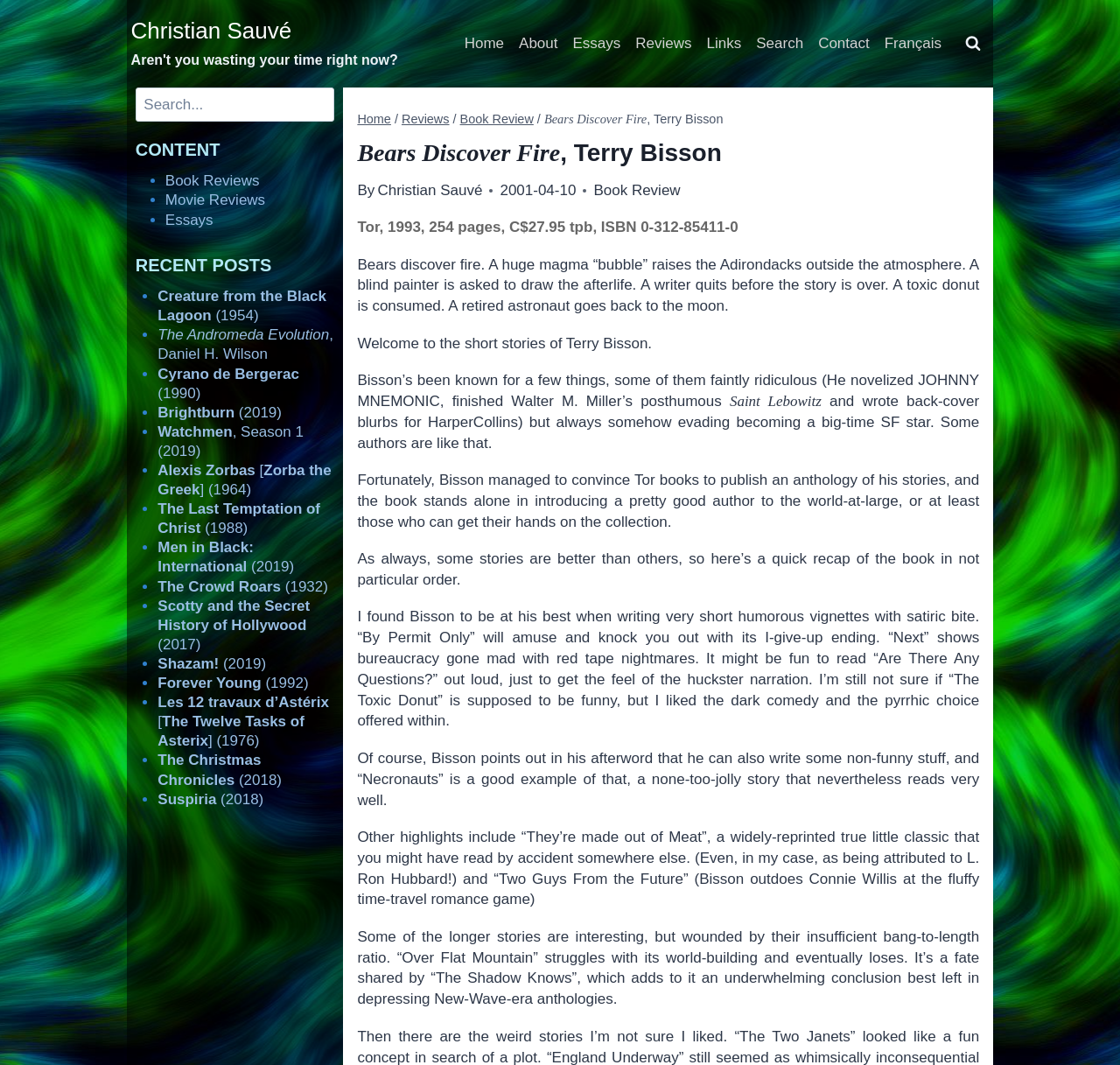Answer the question using only one word or a concise phrase: What is the title of the book being reviewed?

Bears Discover Fire